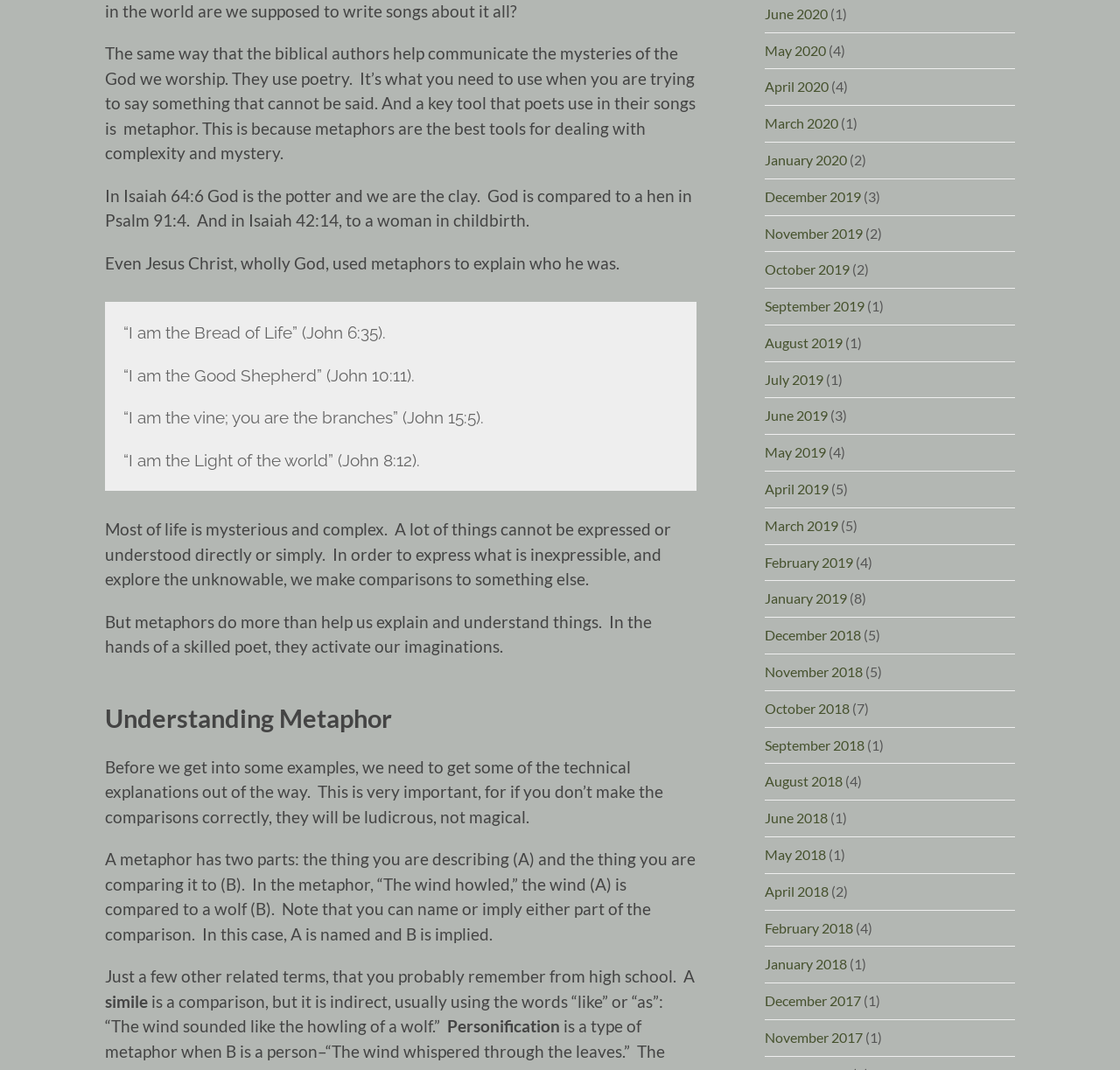Pinpoint the bounding box coordinates of the clickable element to carry out the following instruction: "Explore the article under the heading 'Understanding Metaphor'."

[0.094, 0.657, 0.622, 0.685]